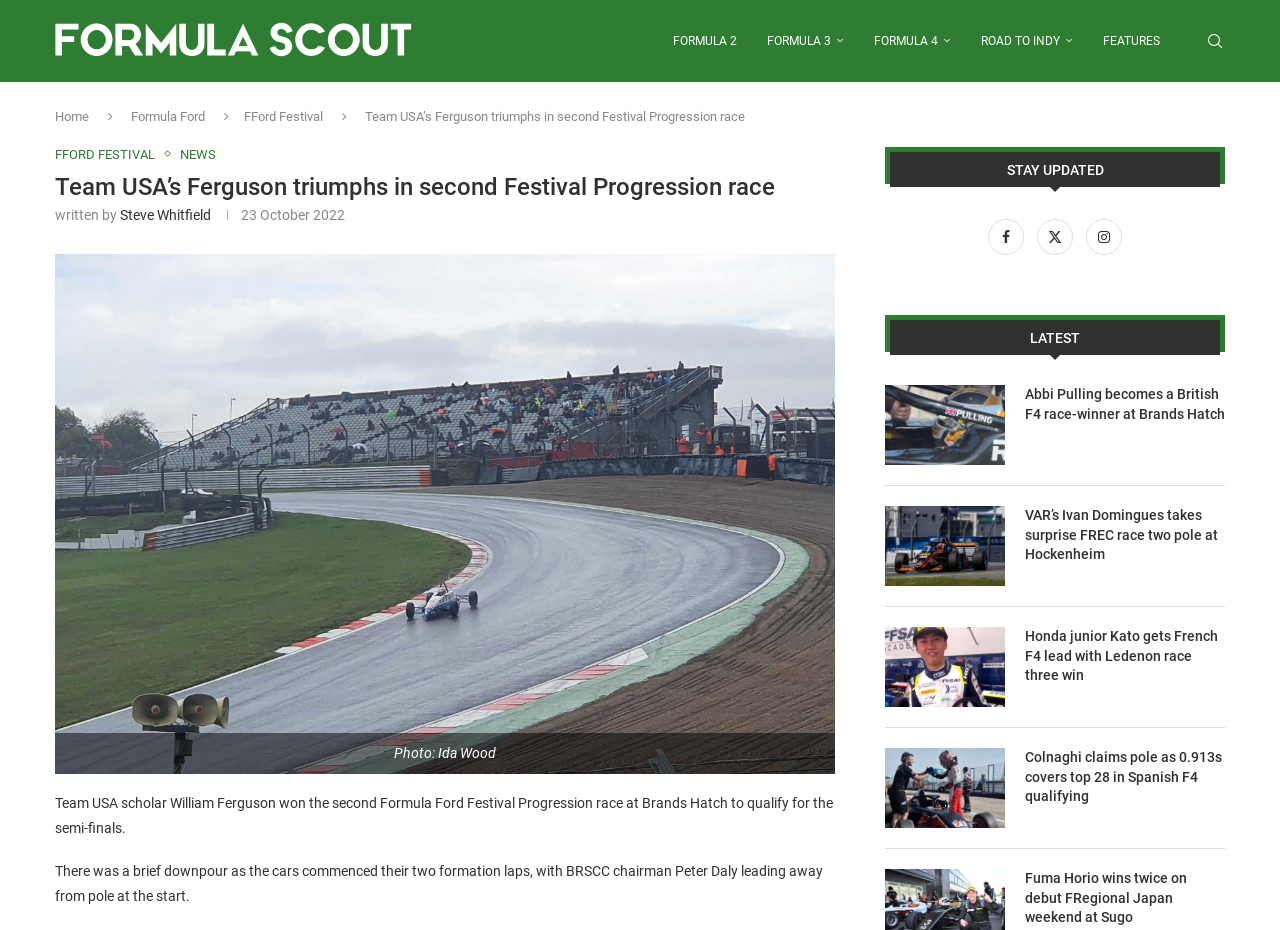Respond to the following question with a brief word or phrase:
What is the name of the Formula Ford Festival winner?

William Ferguson